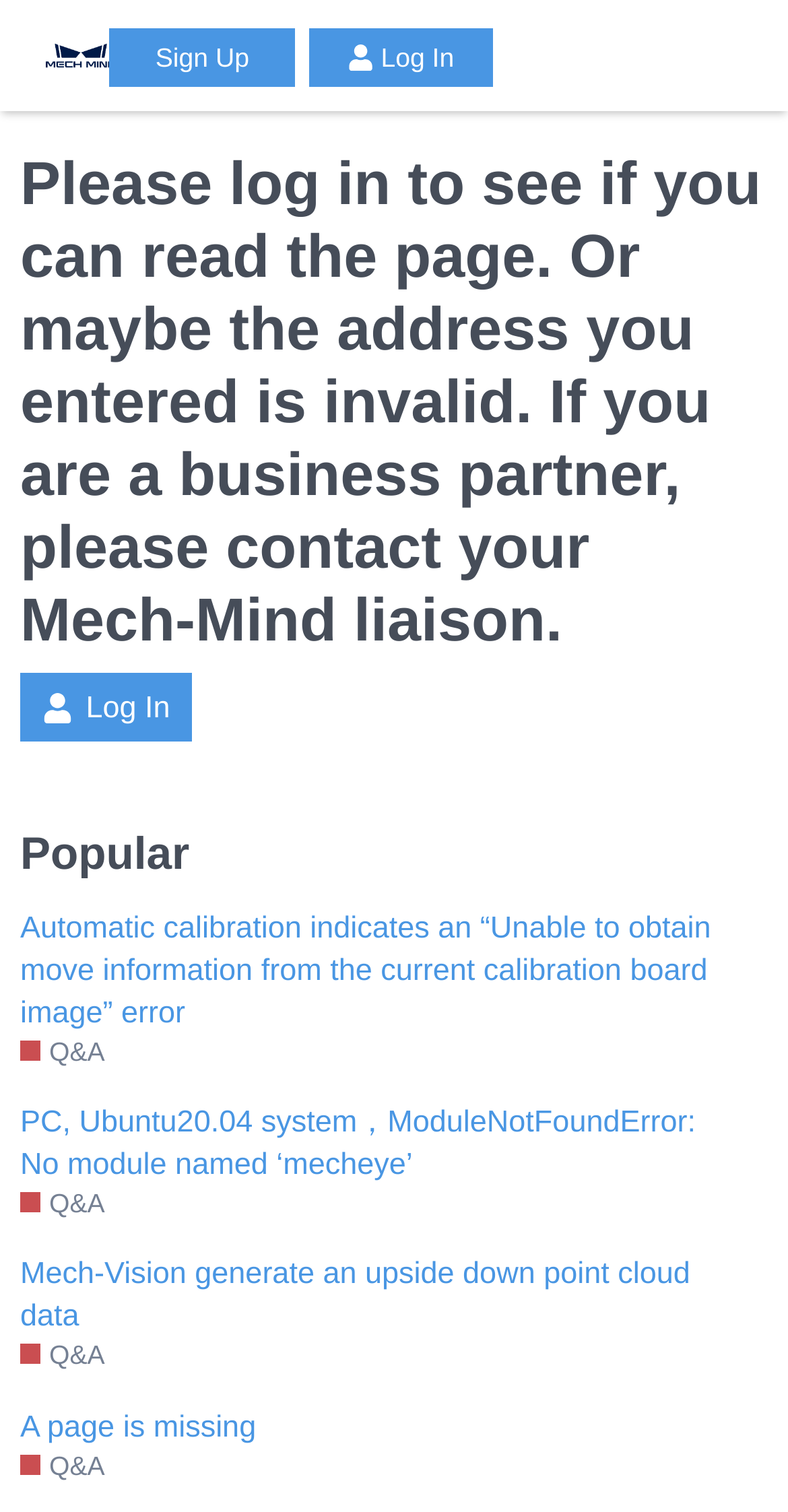From the element description Q&A, predict the bounding box coordinates of the UI element. The coordinates must be specified in the format (top-left x, top-left y, bottom-right x, bottom-right y) and should be within the 0 to 1 range.

[0.026, 0.785, 0.133, 0.809]